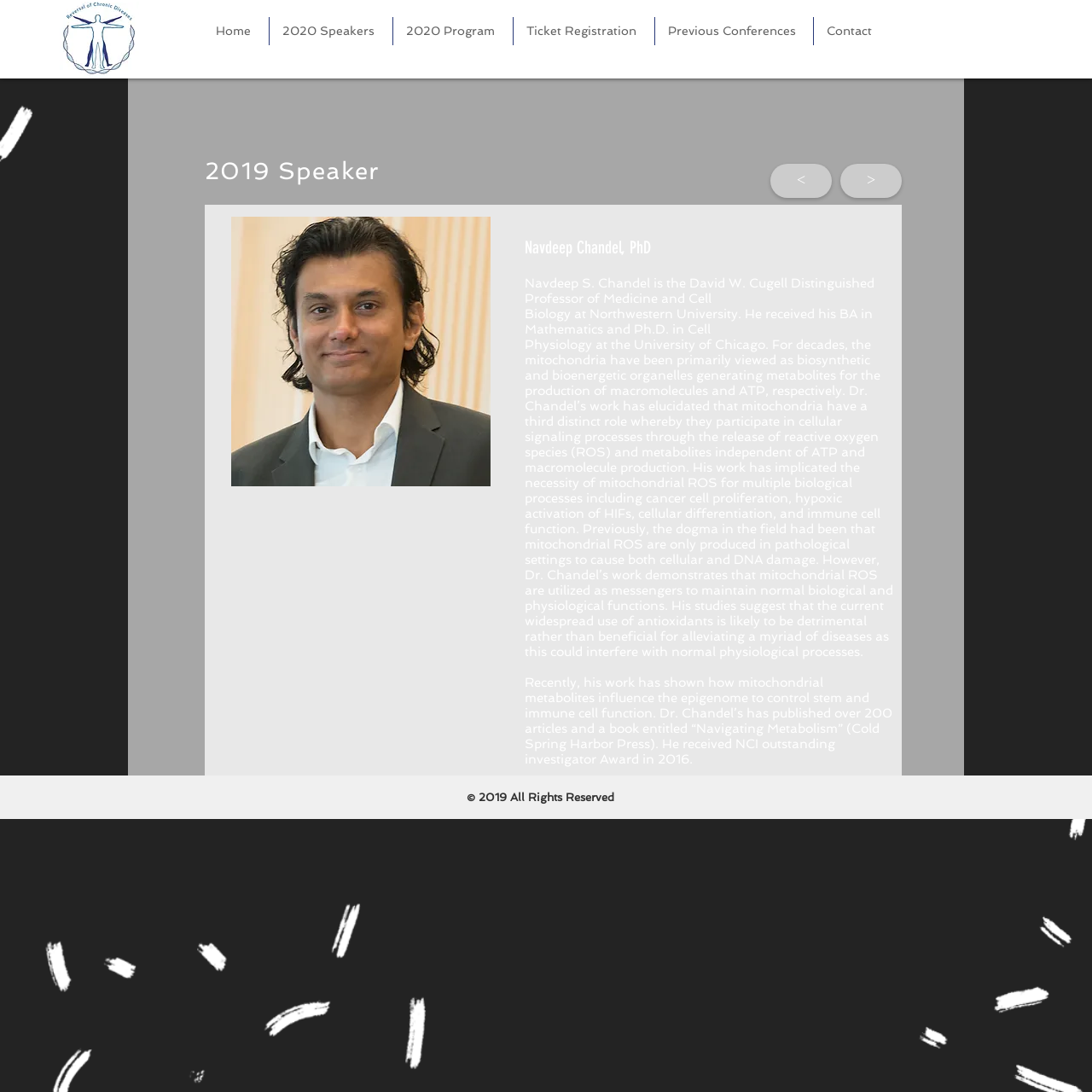Determine the bounding box coordinates for the UI element matching this description: "Ticket Registration".

[0.47, 0.016, 0.599, 0.041]